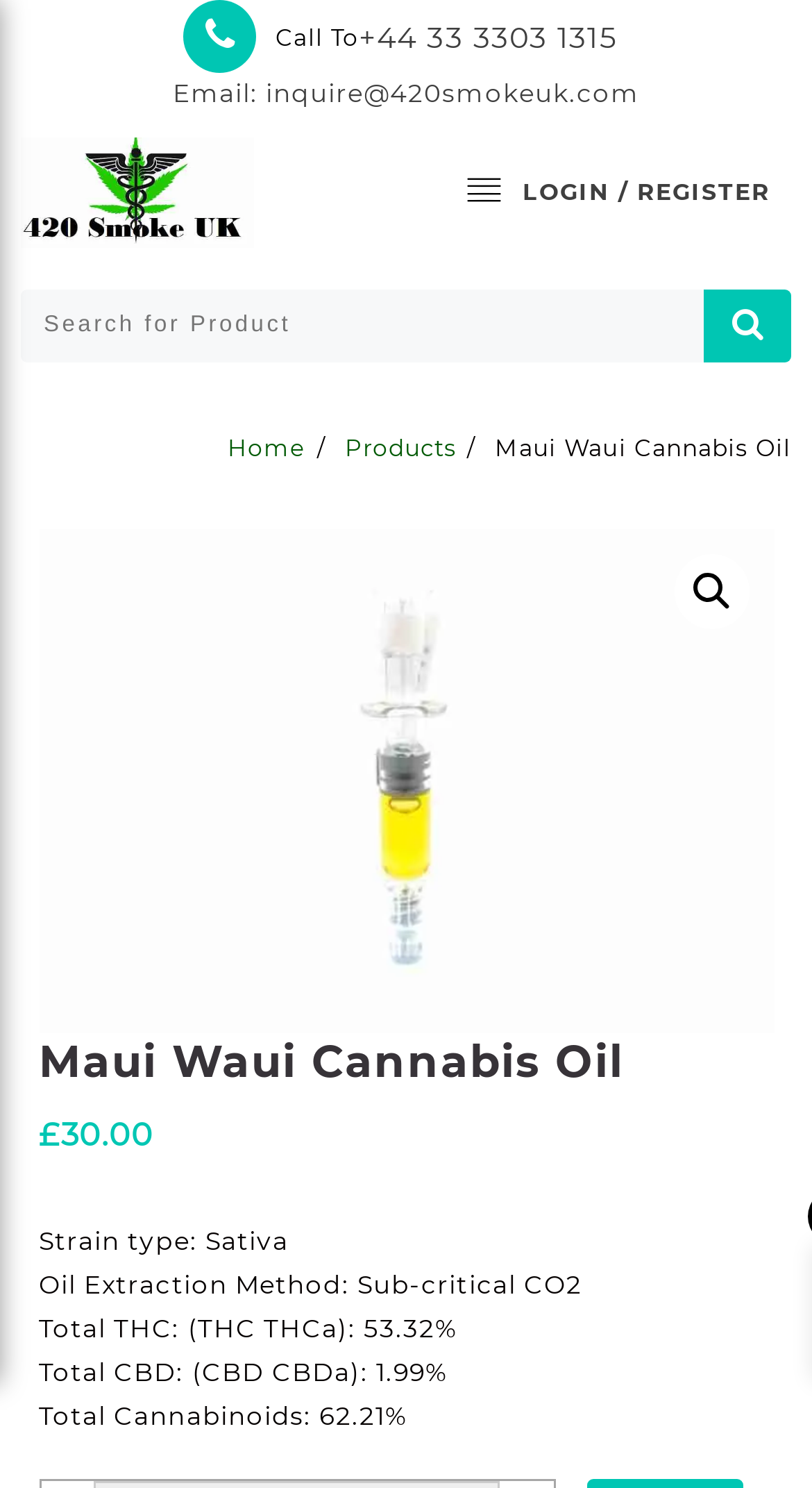Please find the bounding box coordinates of the element that you should click to achieve the following instruction: "Go to home page". The coordinates should be presented as four float numbers between 0 and 1: [left, top, right, bottom].

[0.28, 0.291, 0.377, 0.31]